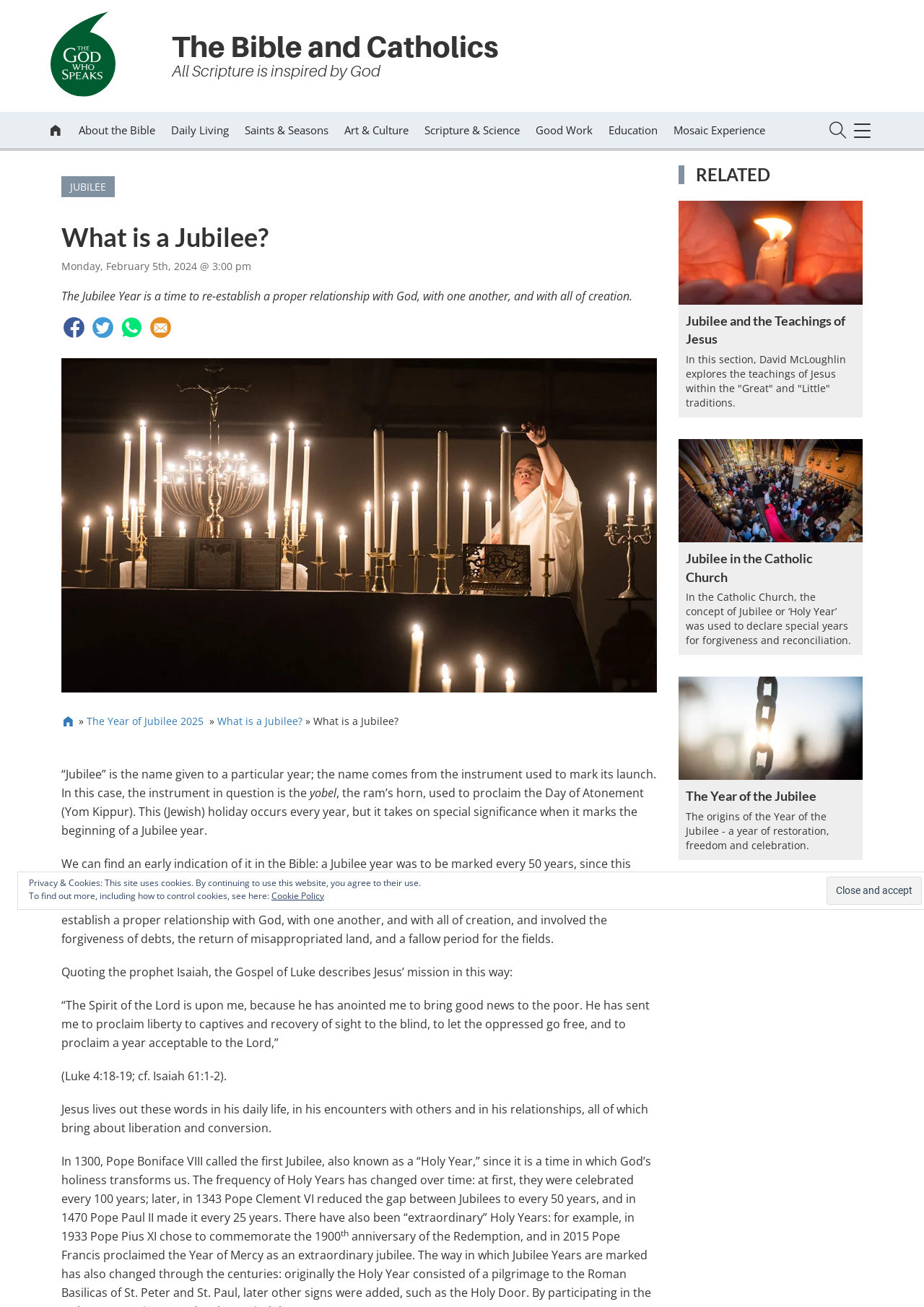Give a concise answer using one word or a phrase to the following question:
How often was a Jubilee year marked in the early days?

Every 50 years